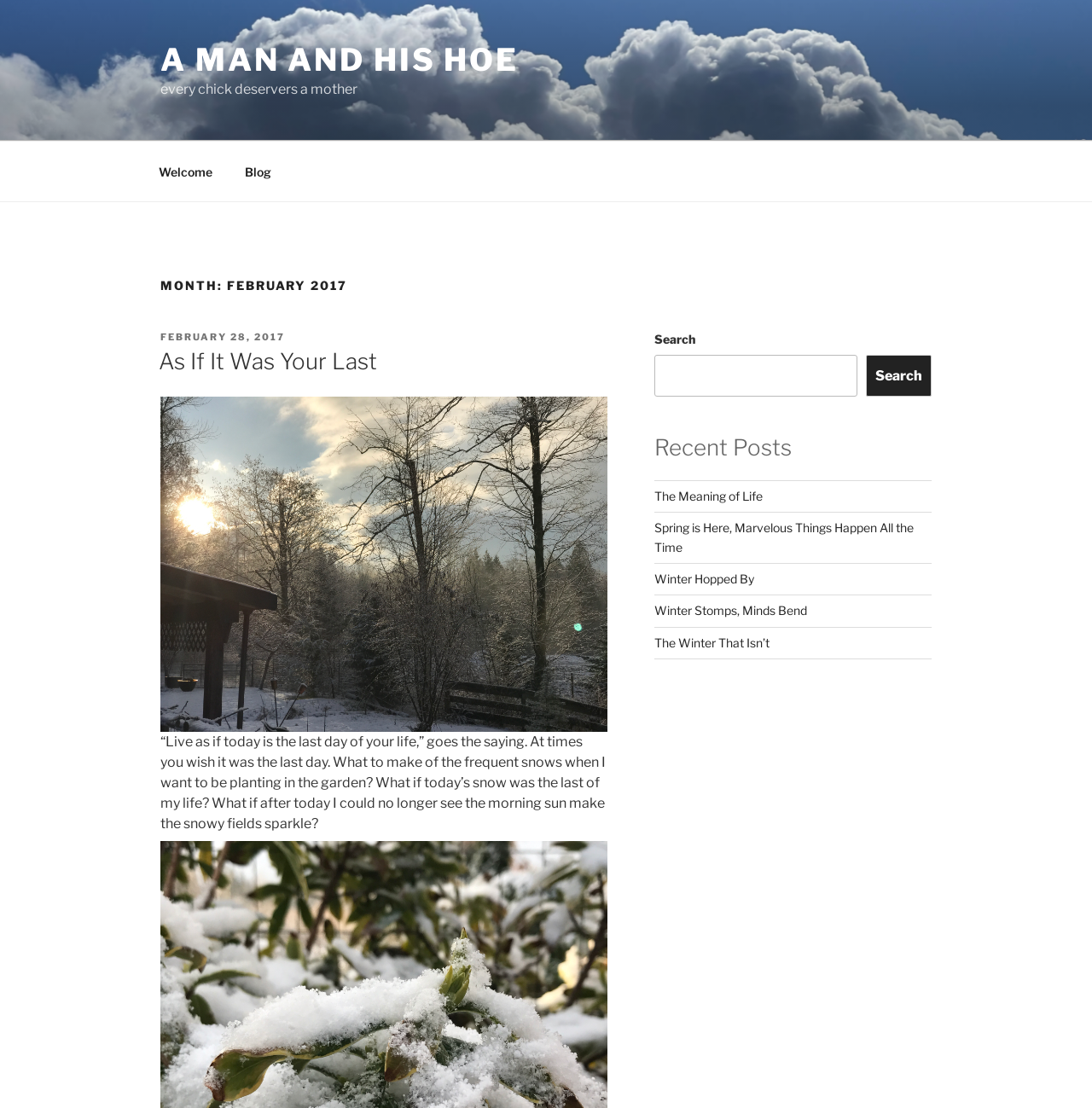Extract the top-level heading from the webpage and provide its text.

MONTH: FEBRUARY 2017